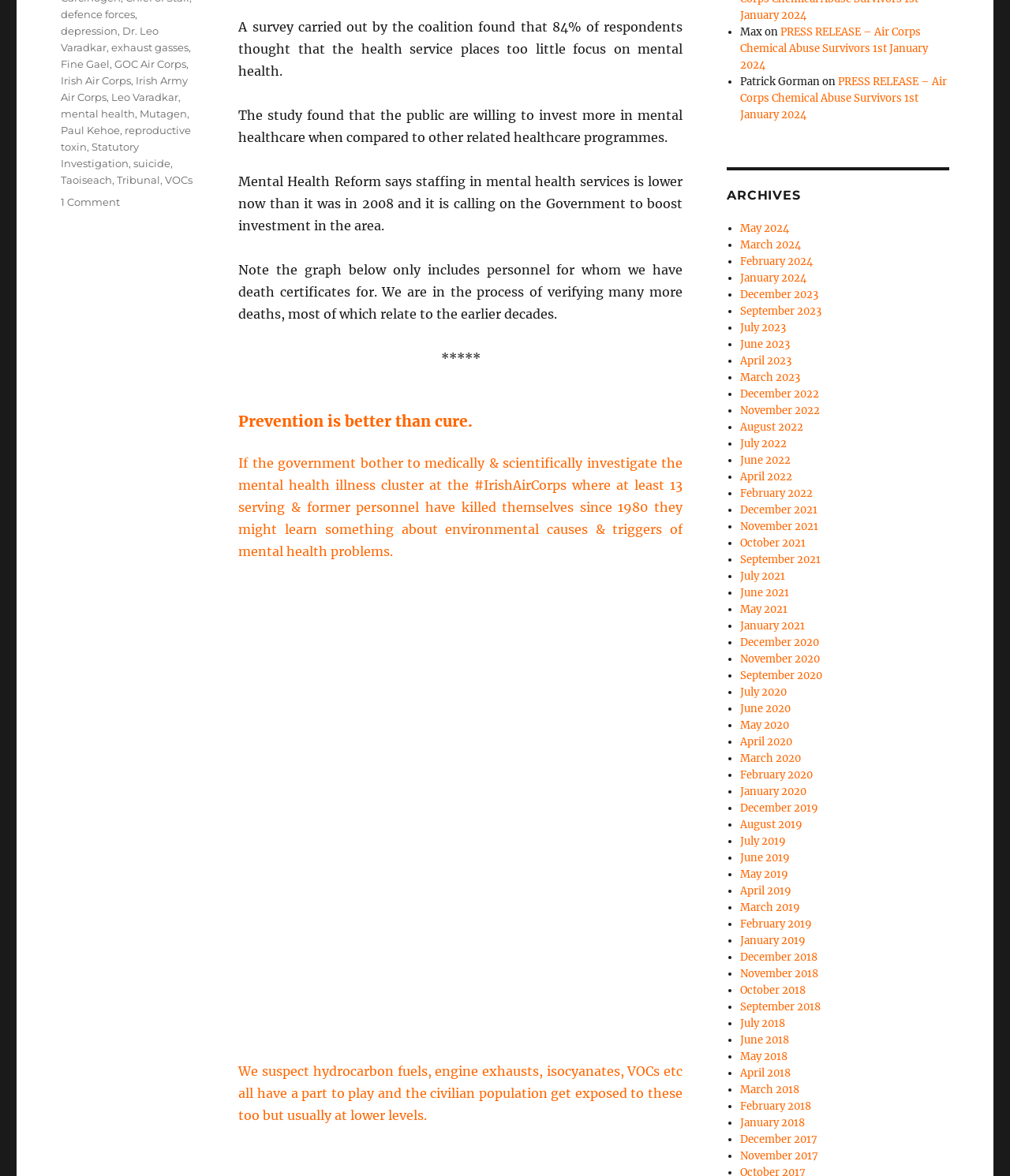Highlight the bounding box coordinates of the region I should click on to meet the following instruction: "Read the comment '1 Comment on Mental Health and the Irish Air Corp illness cluster'".

[0.06, 0.166, 0.119, 0.177]